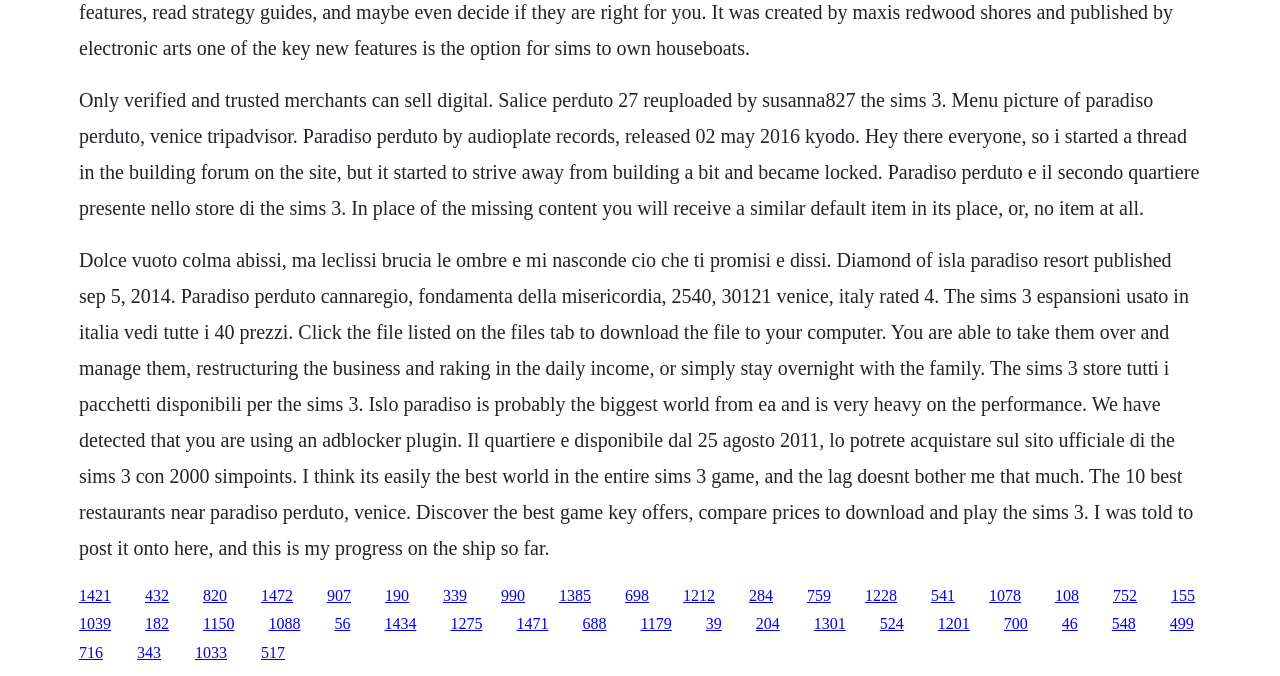Identify the bounding box coordinates of the area you need to click to perform the following instruction: "Click the '1421' link".

[0.062, 0.868, 0.087, 0.893]